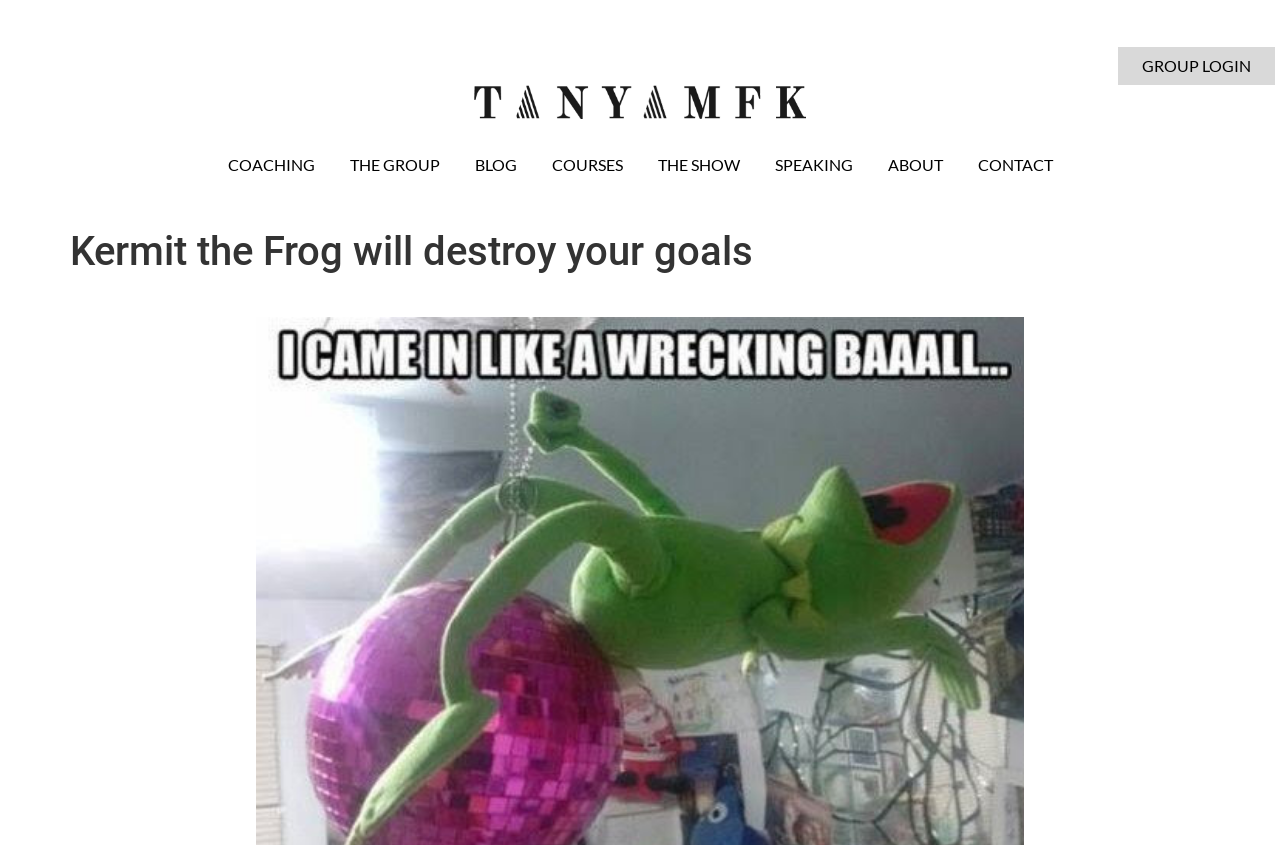Find the bounding box coordinates of the element you need to click on to perform this action: 'learn about the coaching'. The coordinates should be represented by four float values between 0 and 1, in the format [left, top, right, bottom].

[0.178, 0.185, 0.246, 0.204]